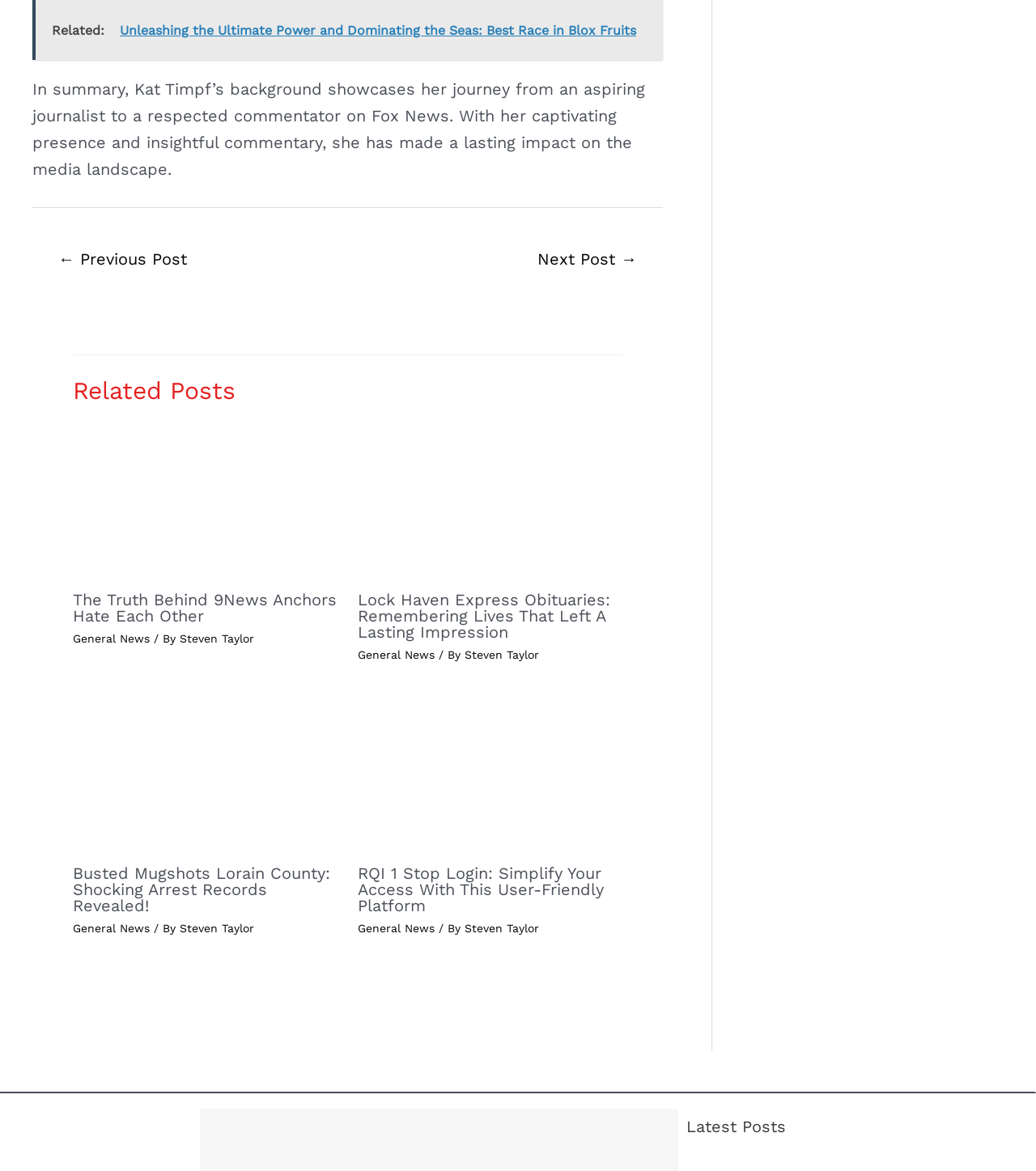What is the category of the post 'Lock Haven Express Obituaries: Remembering Lives That Left A Lasting Impression'?
Based on the image, answer the question with as much detail as possible.

I looked at the post 'Lock Haven Express Obituaries: Remembering Lives That Left A Lasting Impression' and found a link 'General News' below the heading, which indicates the category of the post.